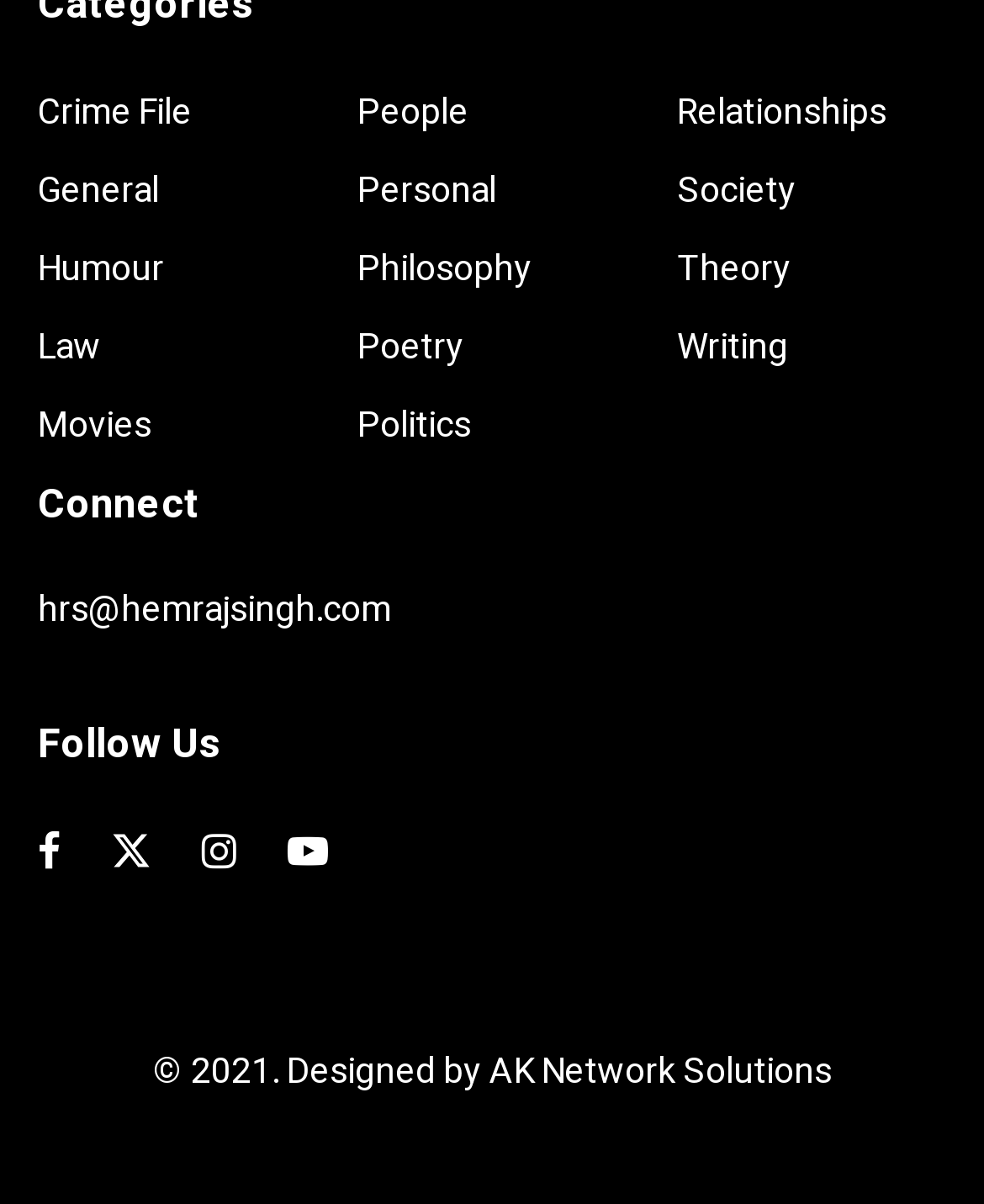Locate the bounding box coordinates of the clickable area needed to fulfill the instruction: "go to home page".

None